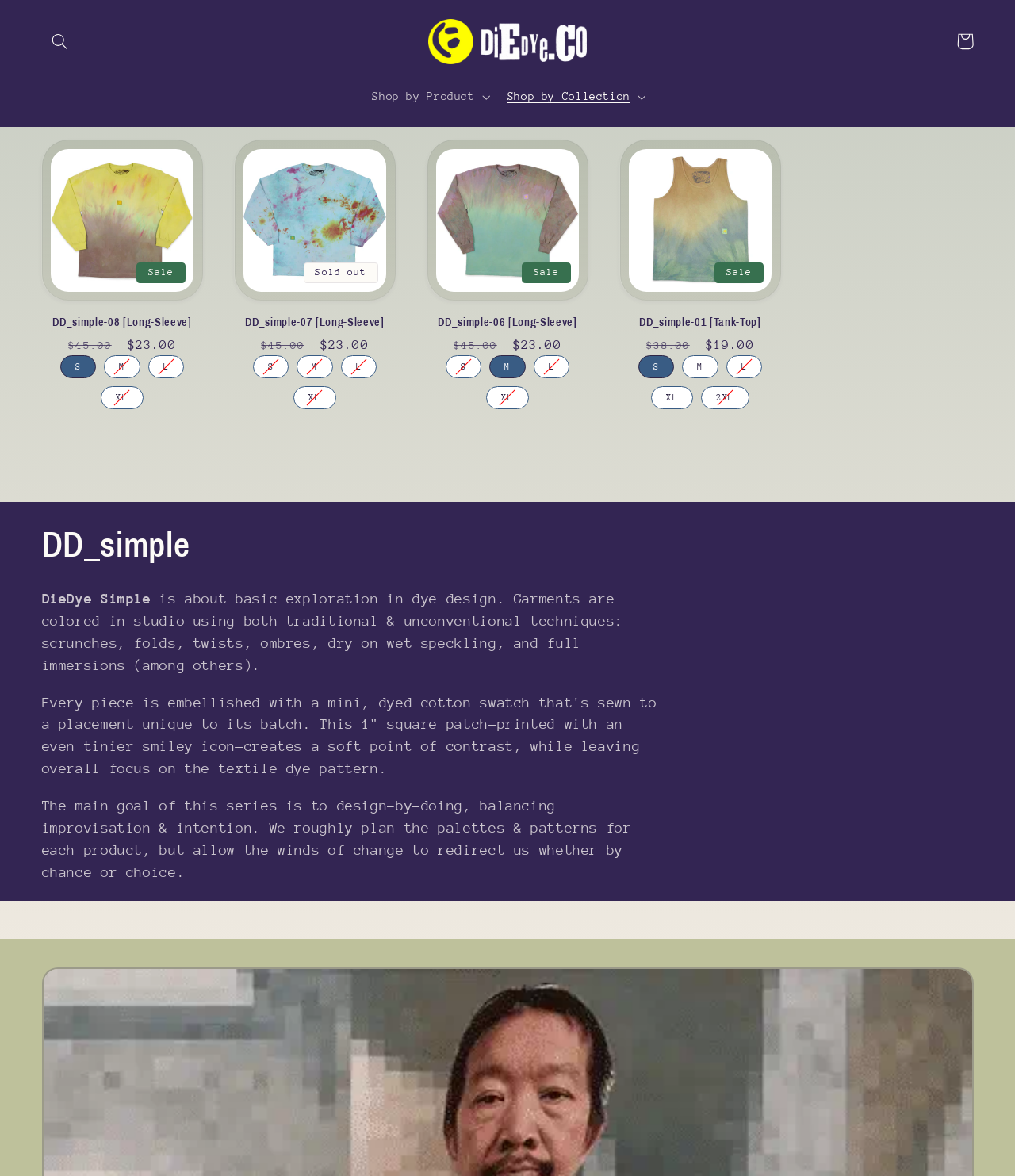Determine the bounding box for the HTML element described here: "DD_simple-07 [Long-Sleeve]". The coordinates should be given as [left, top, right, bottom] with each number being a float between 0 and 1.

[0.231, 0.268, 0.389, 0.28]